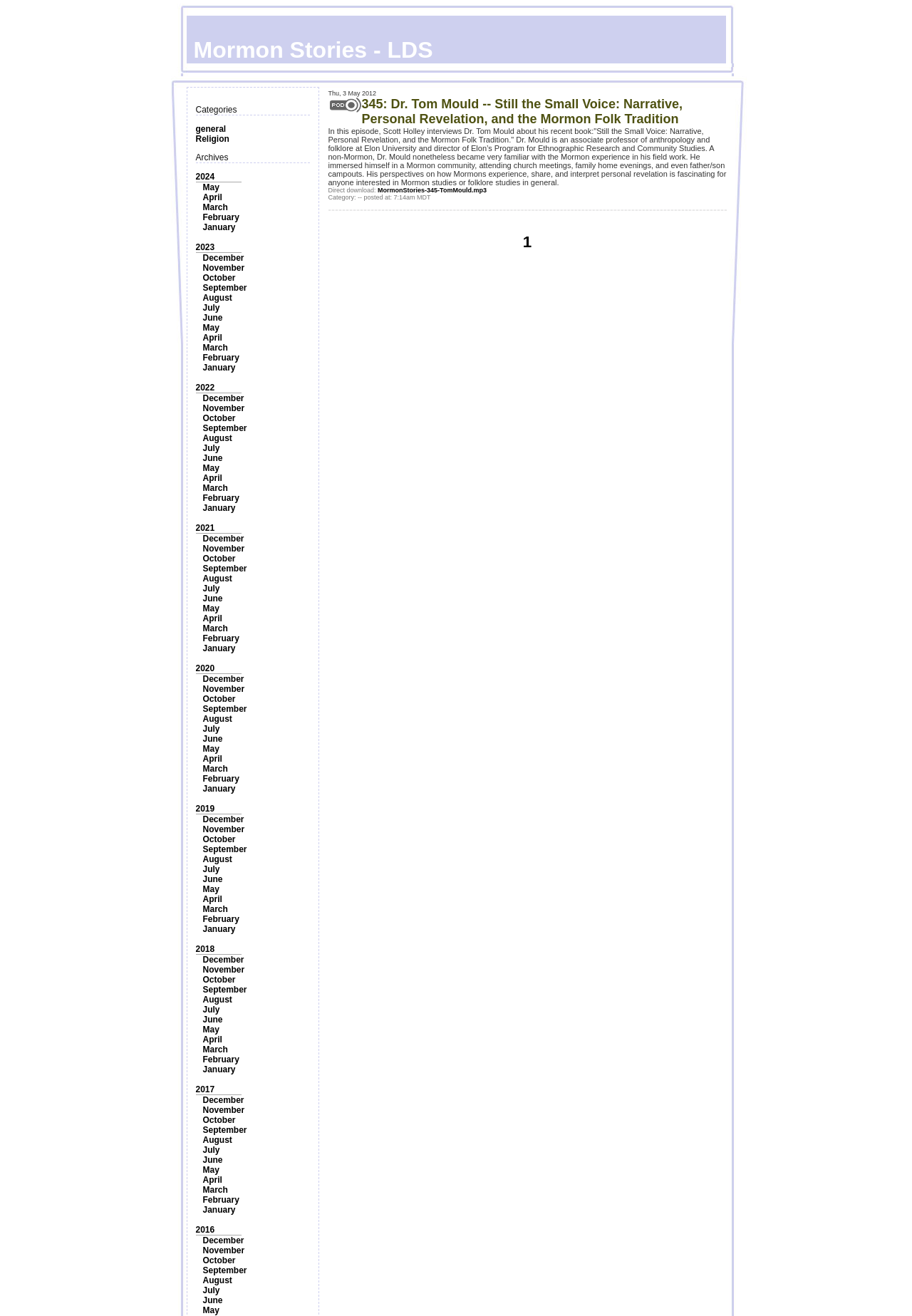How many months are available in the 2024 archives?
Based on the screenshot, provide your answer in one word or phrase.

At least one